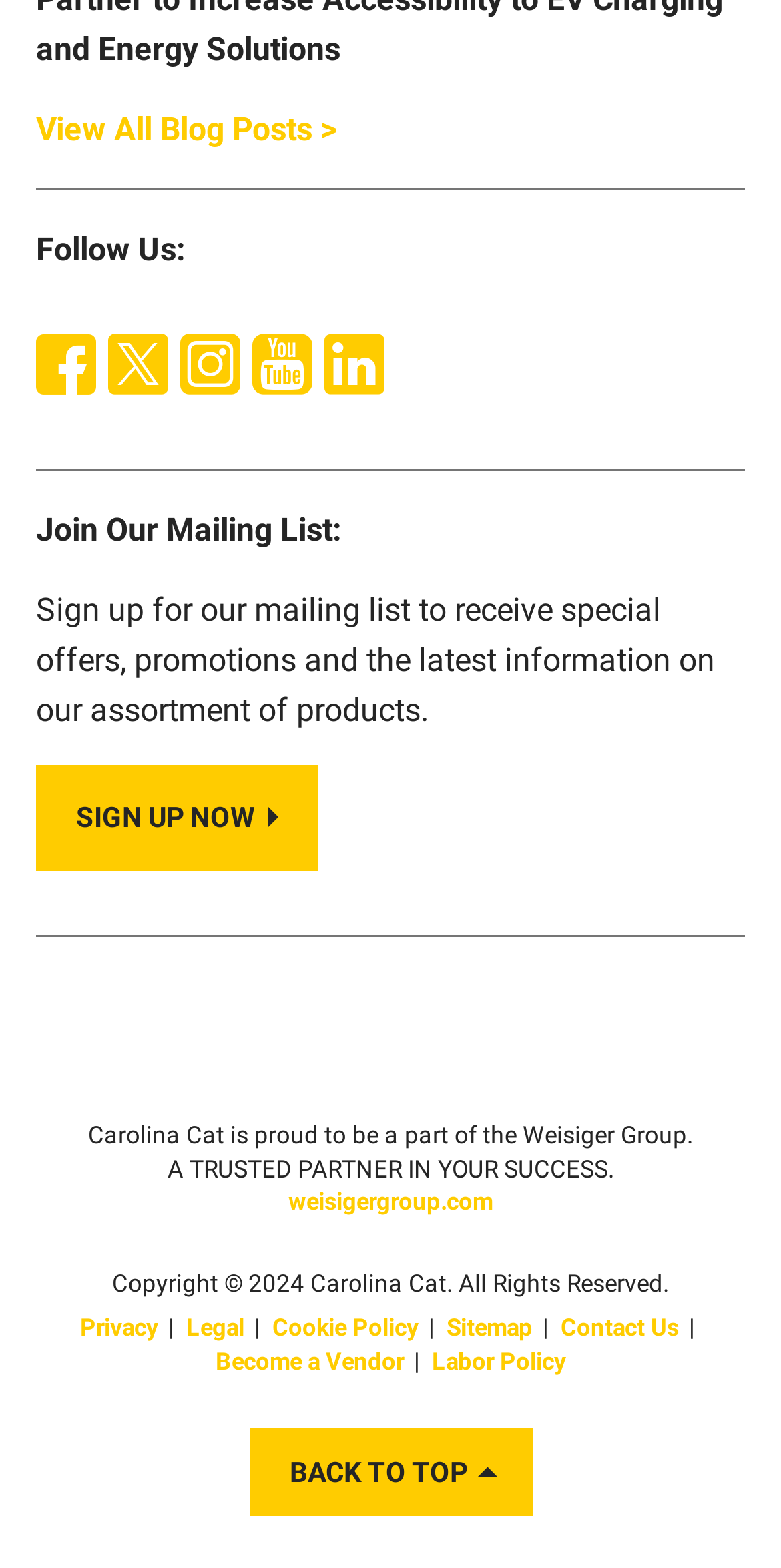Find the bounding box coordinates of the element you need to click on to perform this action: 'Sign up for the mailing list'. The coordinates should be represented by four float values between 0 and 1, in the format [left, top, right, bottom].

[0.046, 0.488, 0.408, 0.555]